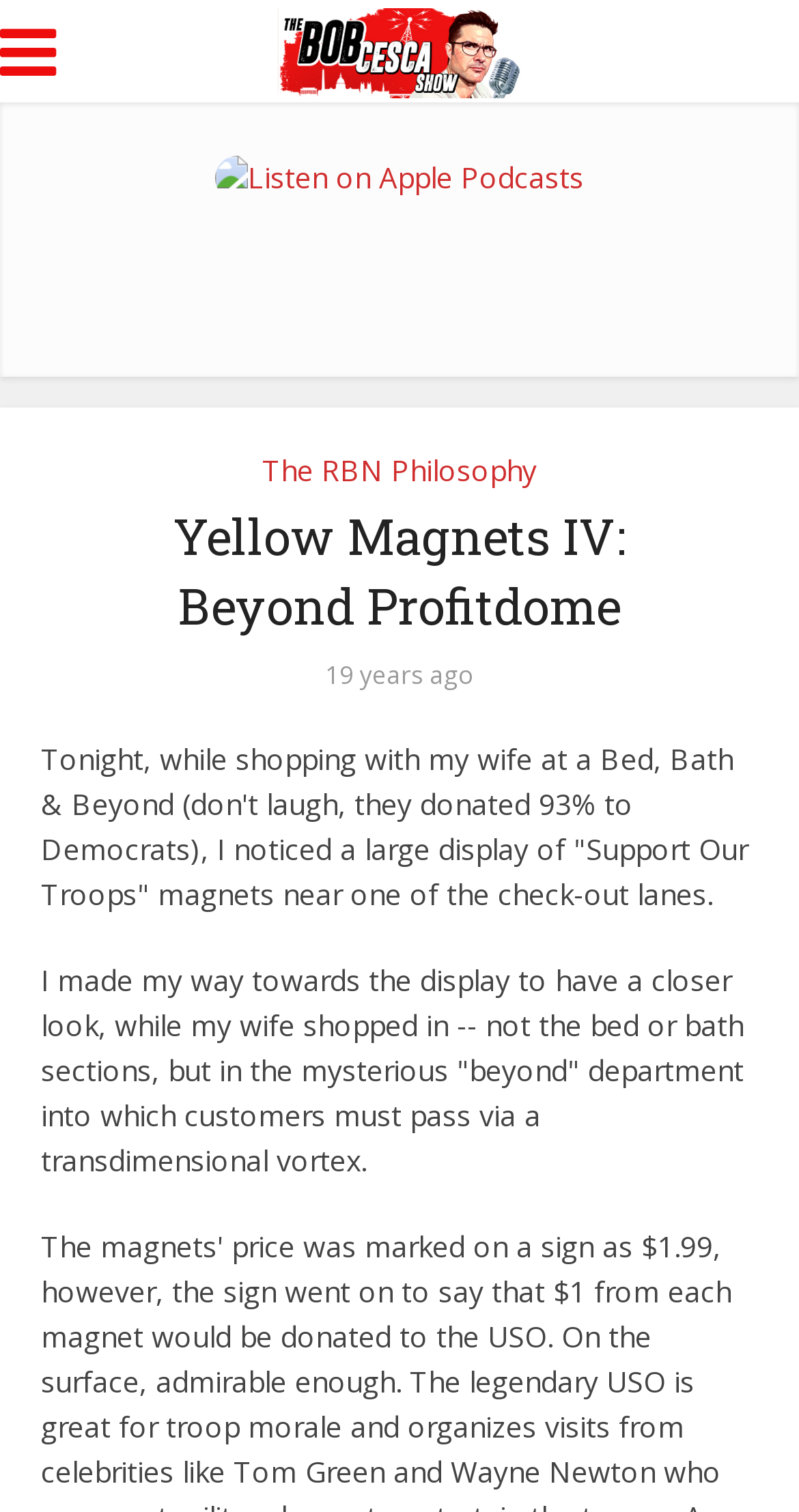Locate the UI element that matches the description The RBN Philosophy in the webpage screenshot. Return the bounding box coordinates in the format (top-left x, top-left y, bottom-right x, bottom-right y), with values ranging from 0 to 1.

[0.328, 0.298, 0.672, 0.324]